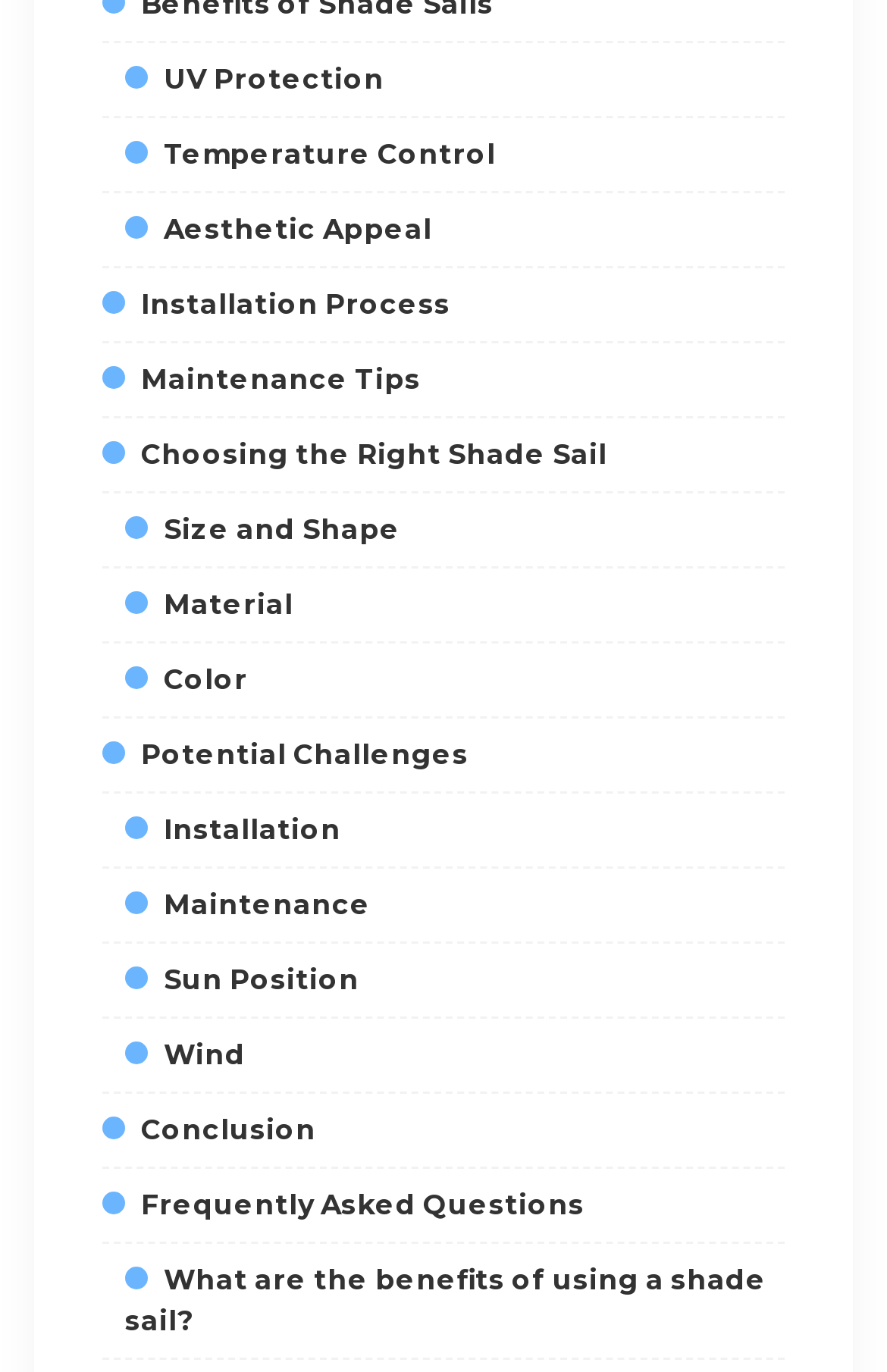Provide the bounding box coordinates of the section that needs to be clicked to accomplish the following instruction: "Discover the aesthetic appeal of shade sails."

[0.141, 0.154, 0.487, 0.179]